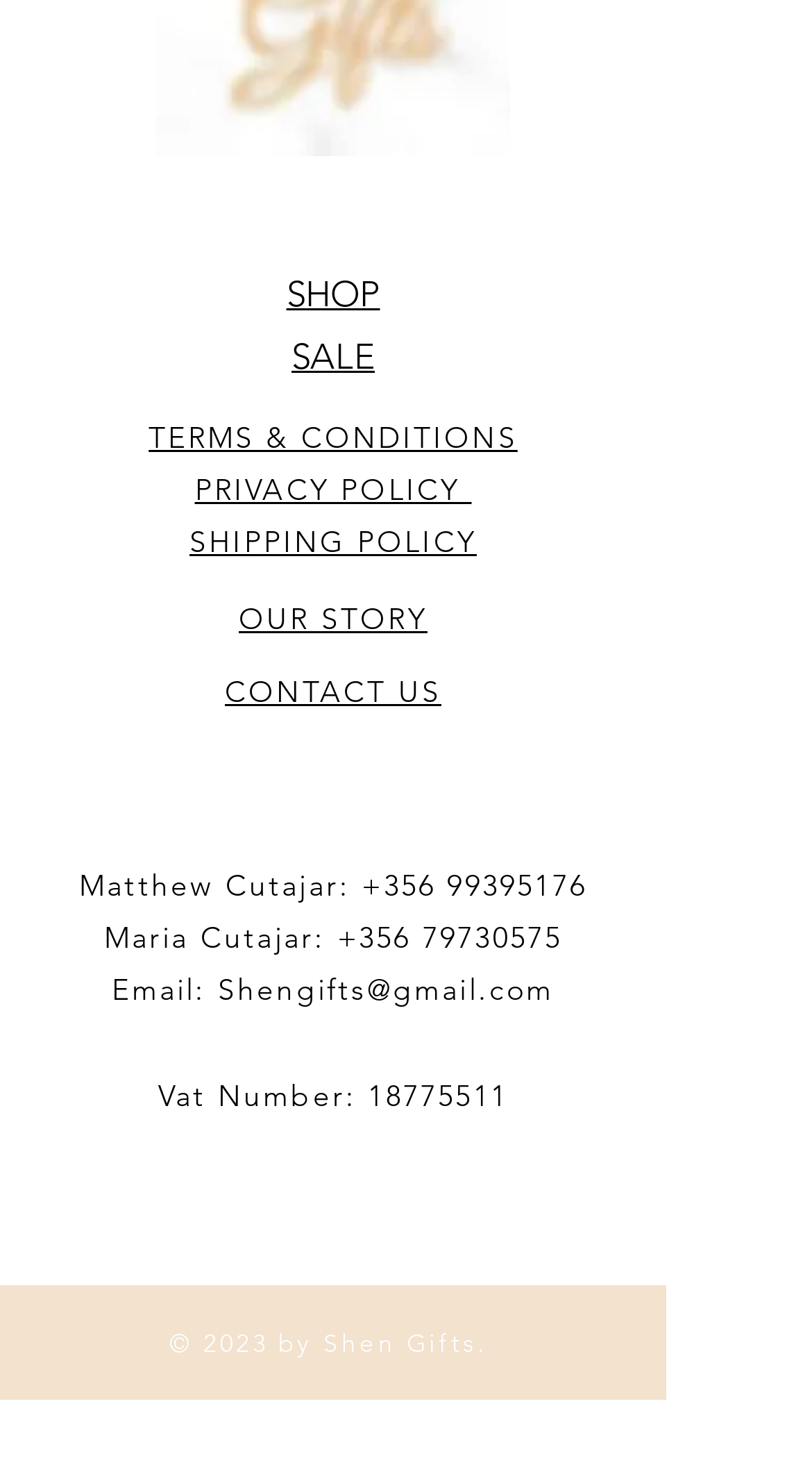Locate the bounding box coordinates of the element to click to perform the following action: 'Click on SHOP'. The coordinates should be given as four float values between 0 and 1, in the form of [left, top, right, bottom].

[0.353, 0.184, 0.468, 0.212]